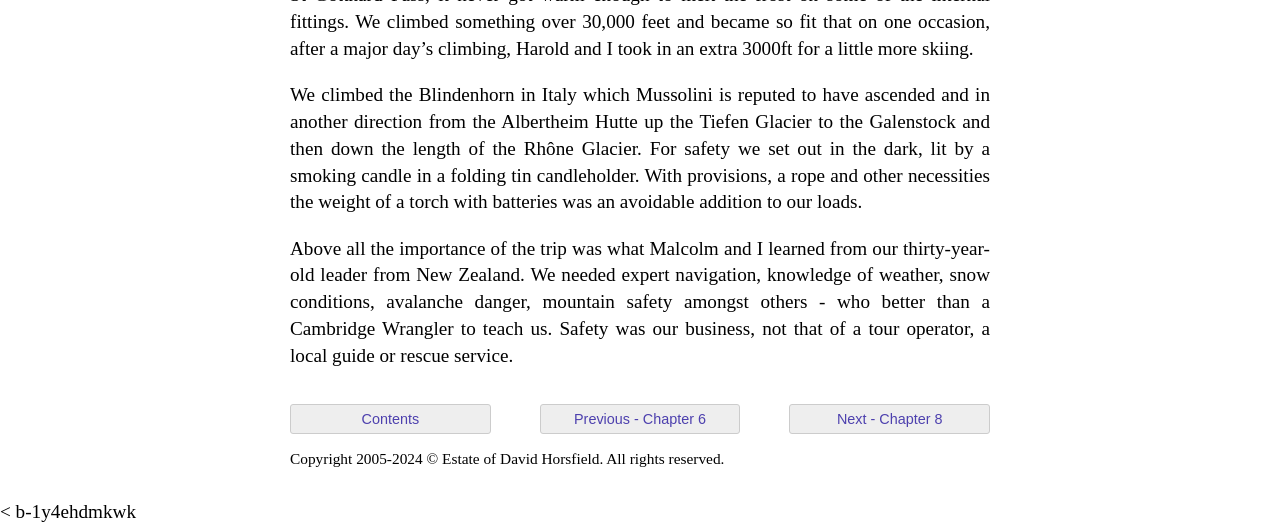Using the webpage screenshot, find the UI element described by Next - Chapter 8. Provide the bounding box coordinates in the format (top-left x, top-left y, bottom-right x, bottom-right y), ensuring all values are floating point numbers between 0 and 1.

[0.617, 0.763, 0.773, 0.82]